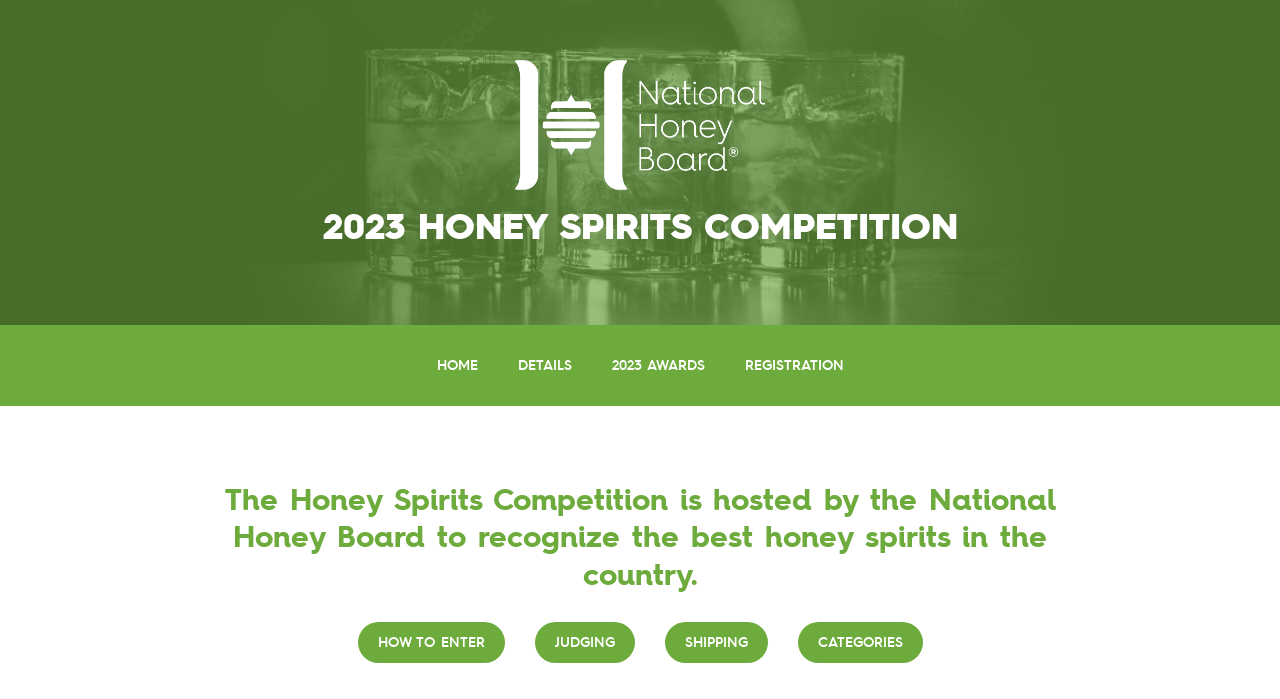Please identify the bounding box coordinates of the element on the webpage that should be clicked to follow this instruction: "Click on 'Order Now'". The bounding box coordinates should be given as four float numbers between 0 and 1, formatted as [left, top, right, bottom].

None